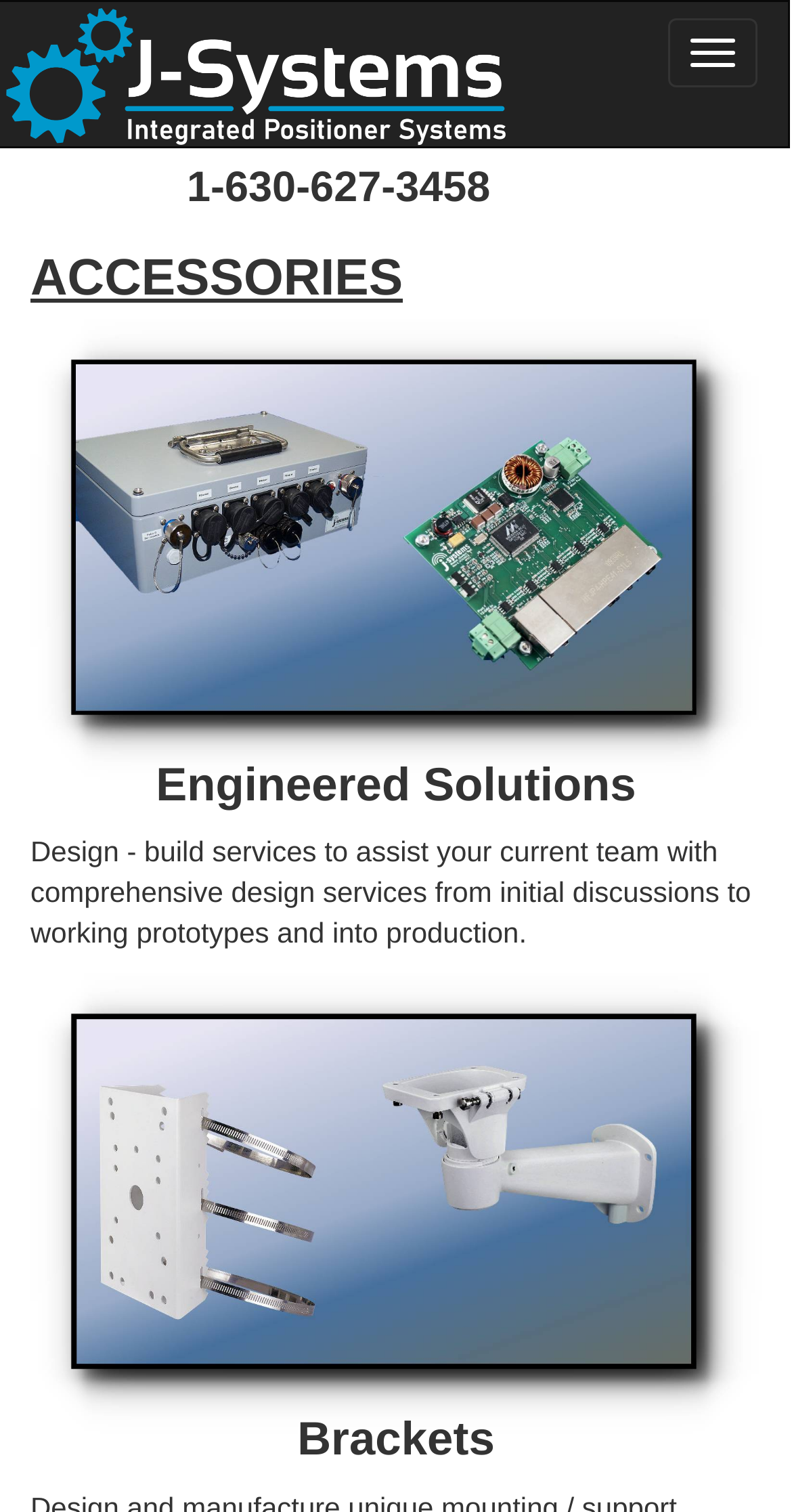Answer this question using a single word or a brief phrase:
What is the main category of accessories?

Engineered Solutions